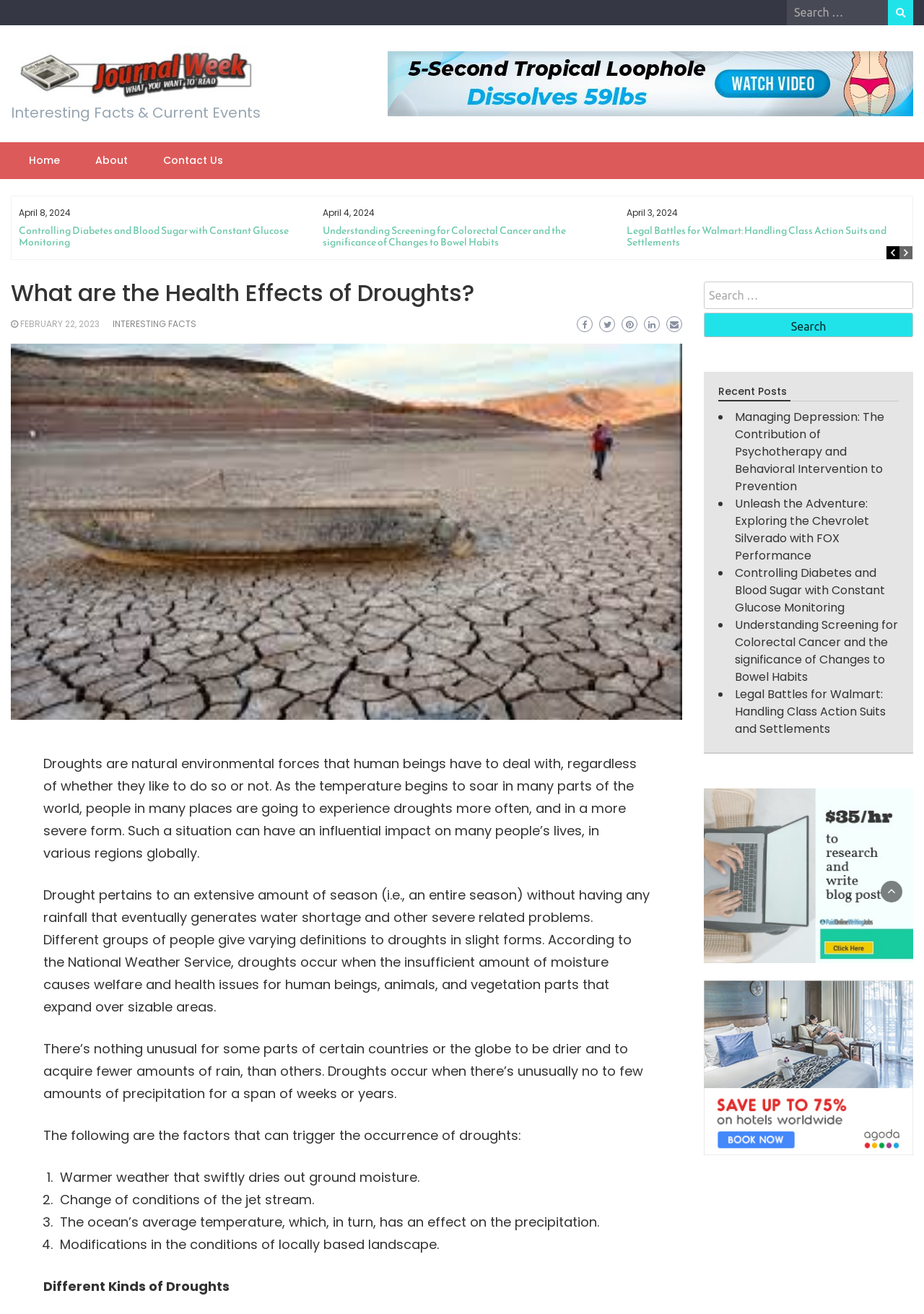Provide the bounding box coordinates of the UI element that matches the description: "parent_node: Search for: value="Search"".

[0.762, 0.238, 0.988, 0.257]